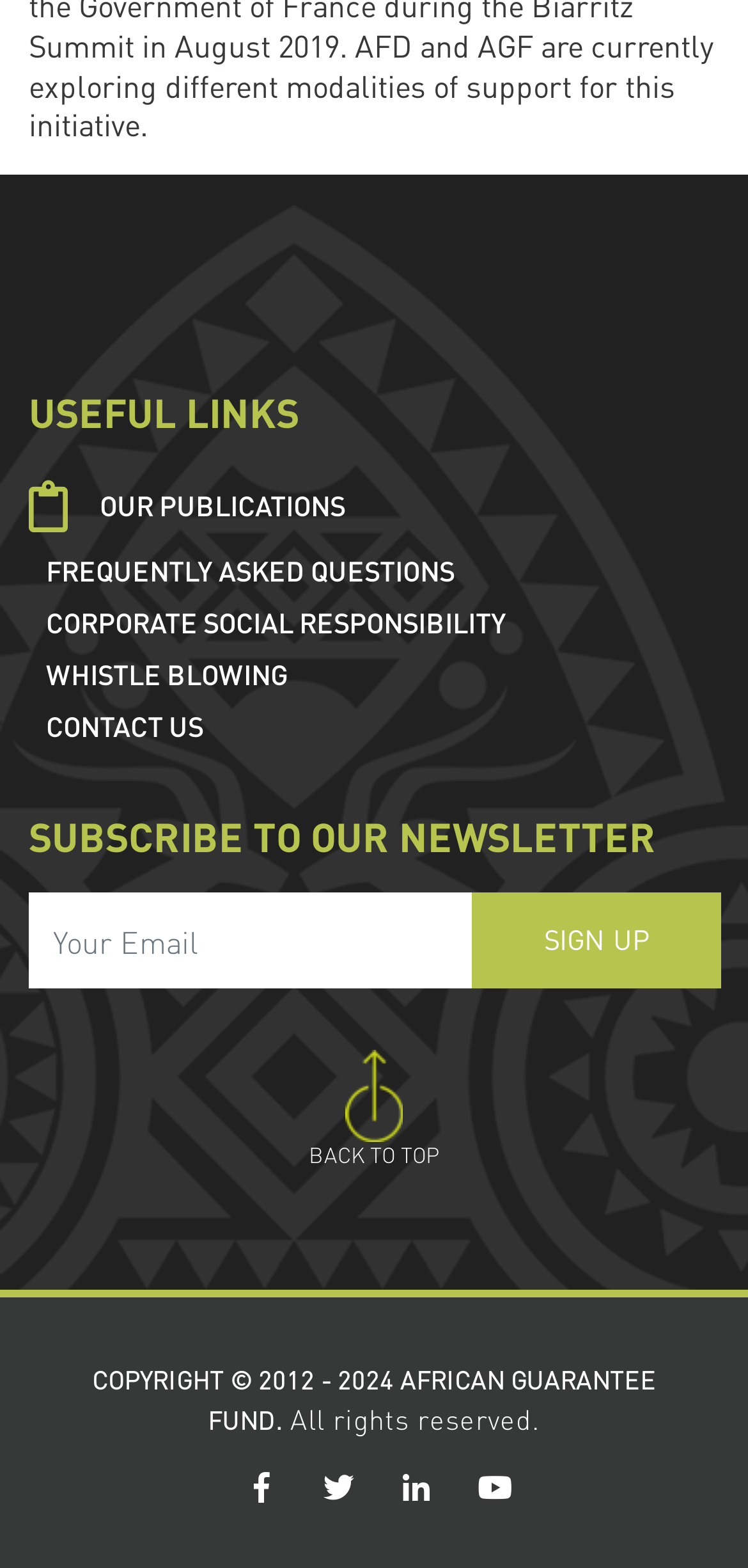Identify the bounding box coordinates of the element that should be clicked to fulfill this task: "View FREQUENTLY ASKED QUESTIONS". The coordinates should be provided as four float numbers between 0 and 1, i.e., [left, top, right, bottom].

[0.038, 0.347, 0.608, 0.38]